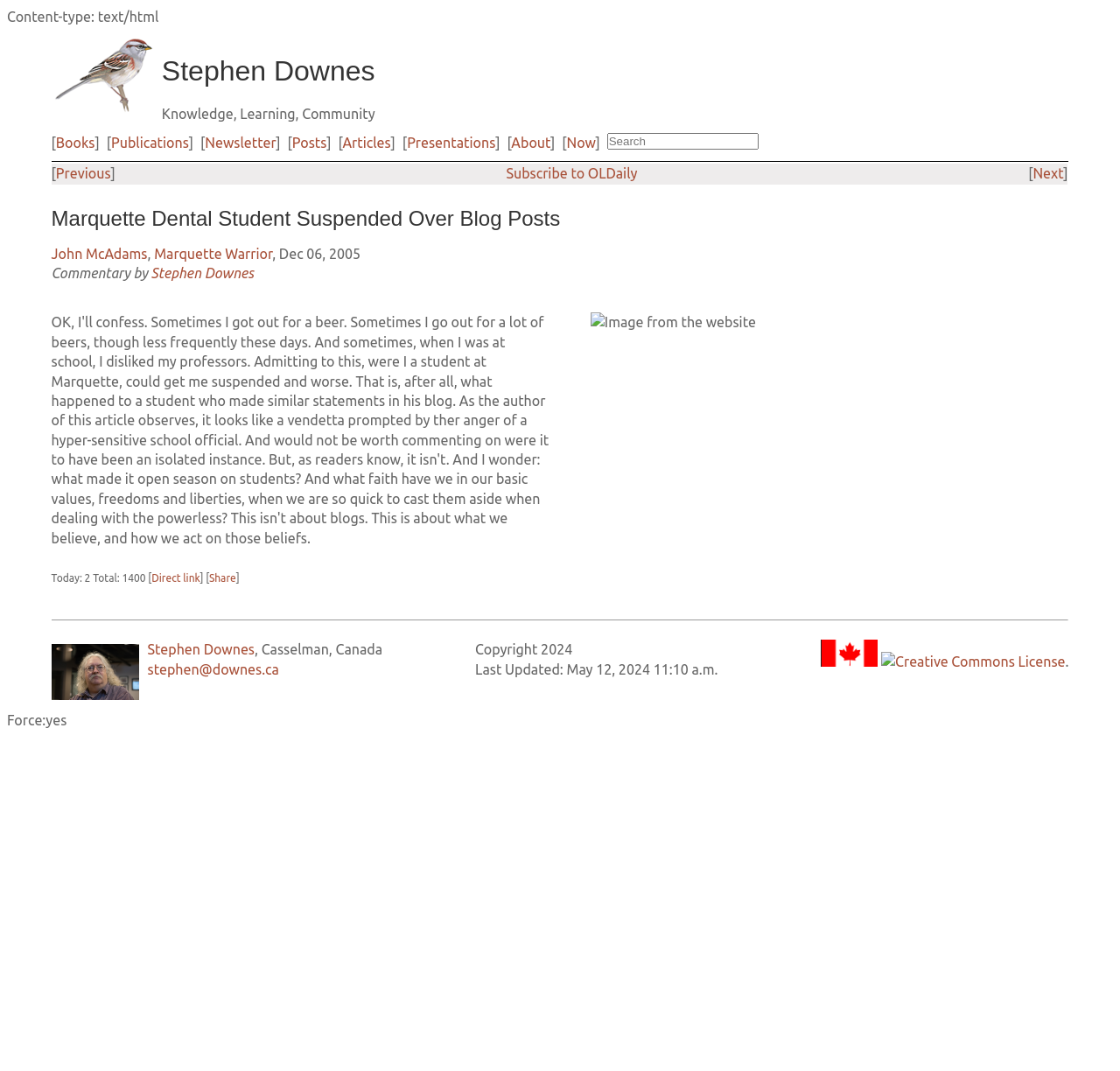What is the name of the newsletter?
From the image, respond with a single word or phrase.

OLDaily